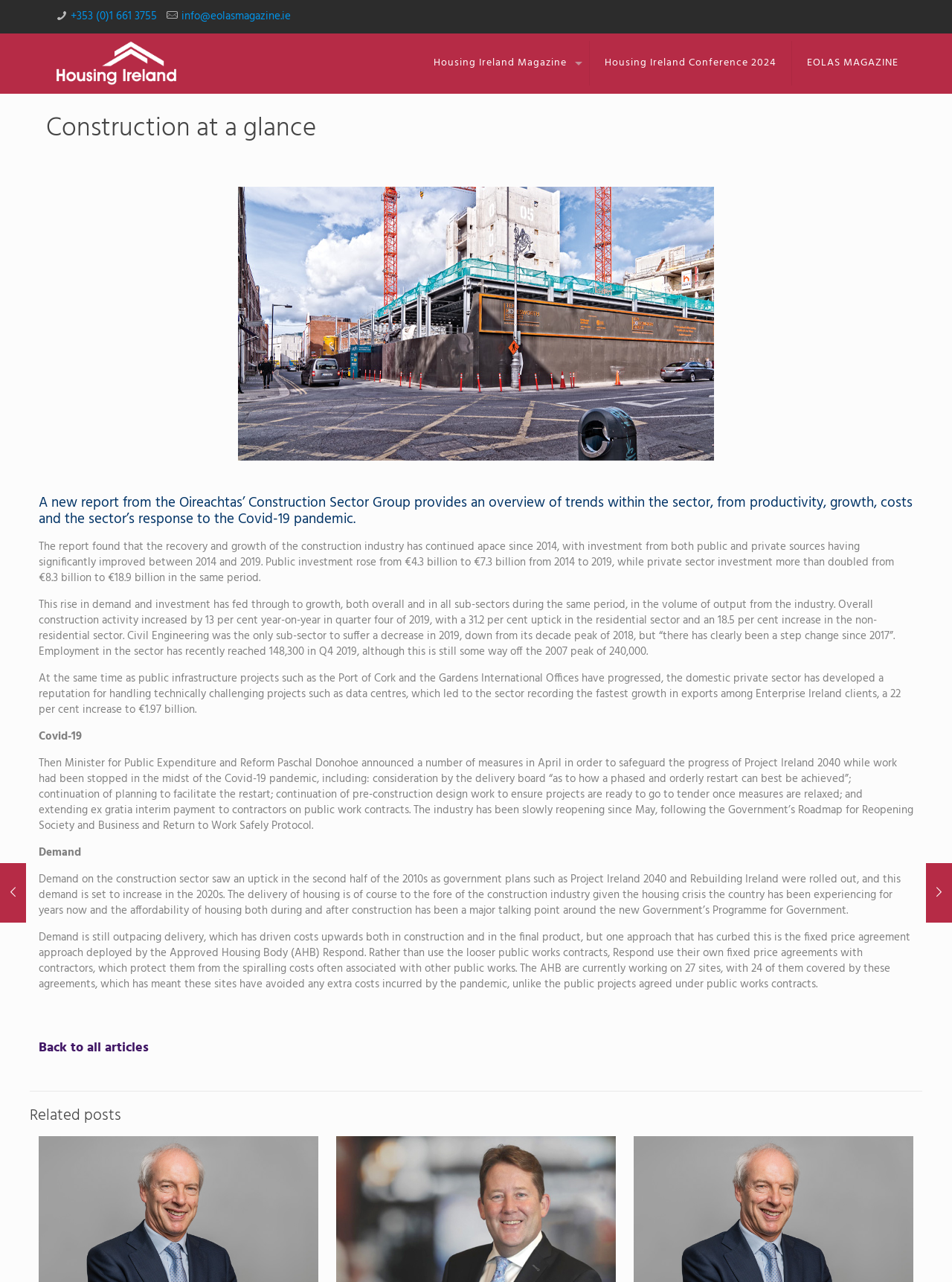Please pinpoint the bounding box coordinates for the region I should click to adhere to this instruction: "Call the phone number".

[0.074, 0.006, 0.165, 0.02]